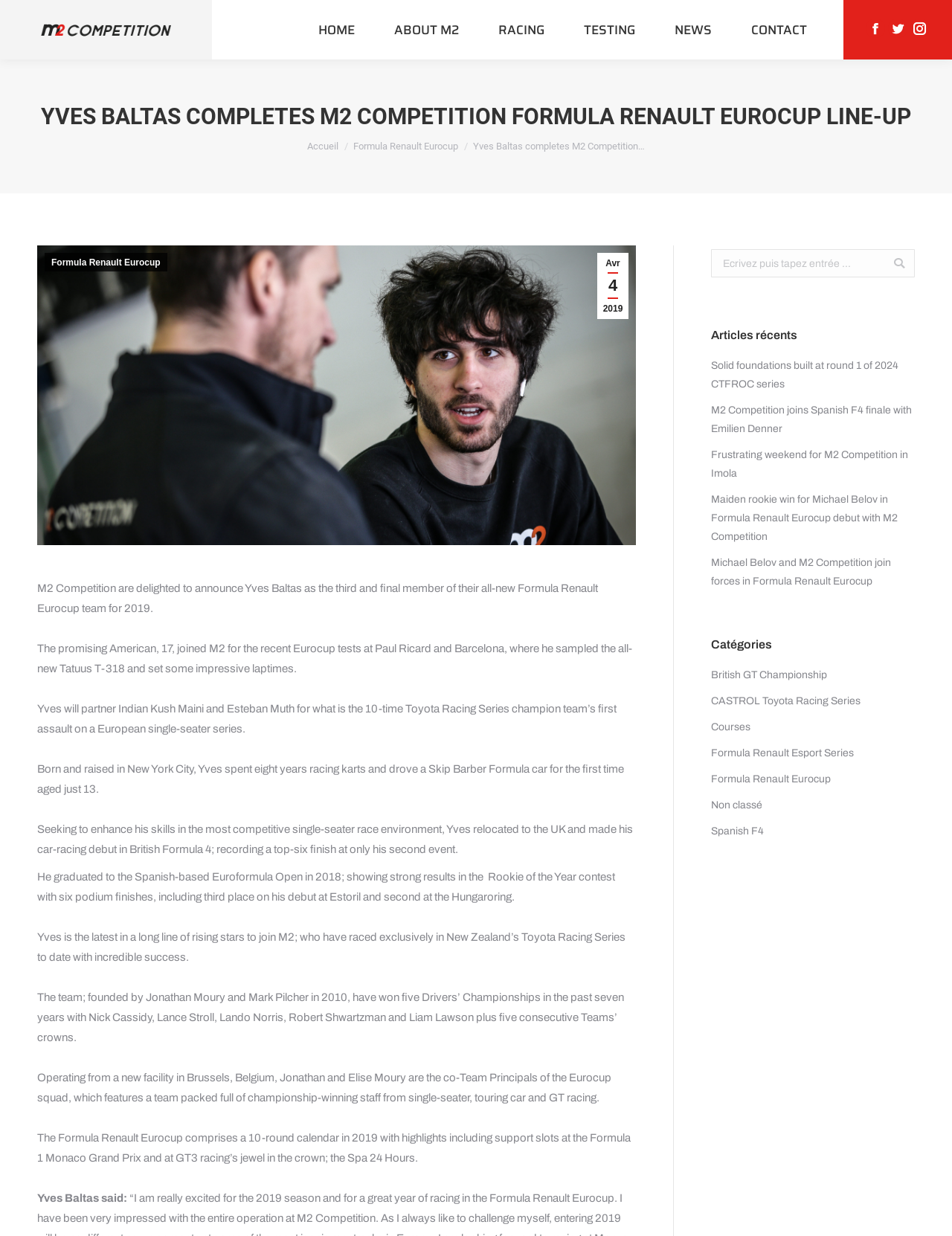Could you find the bounding box coordinates of the clickable area to complete this instruction: "Go to the ABOUT M2 page"?

[0.411, 0.011, 0.485, 0.037]